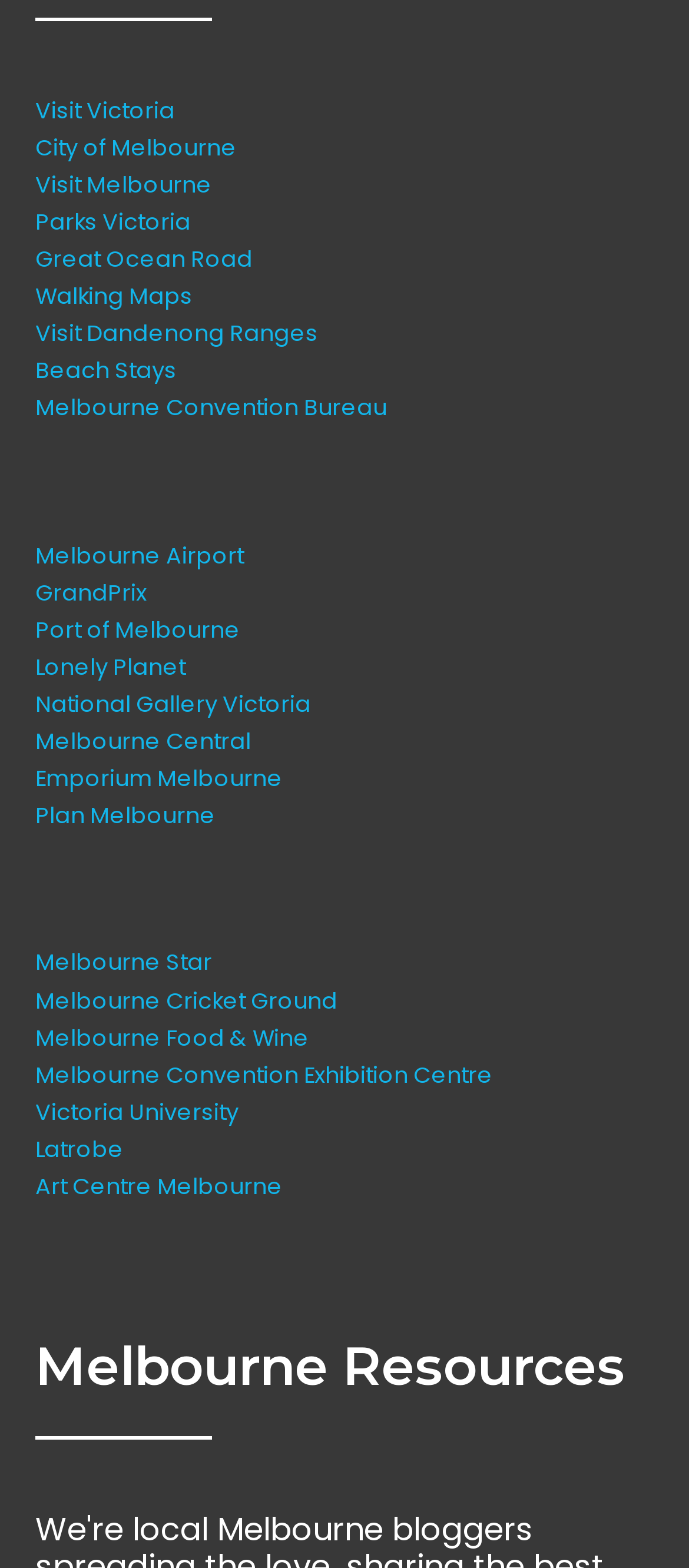Locate the bounding box coordinates of the element I should click to achieve the following instruction: "Get information about Parks Victoria".

[0.051, 0.132, 0.277, 0.151]